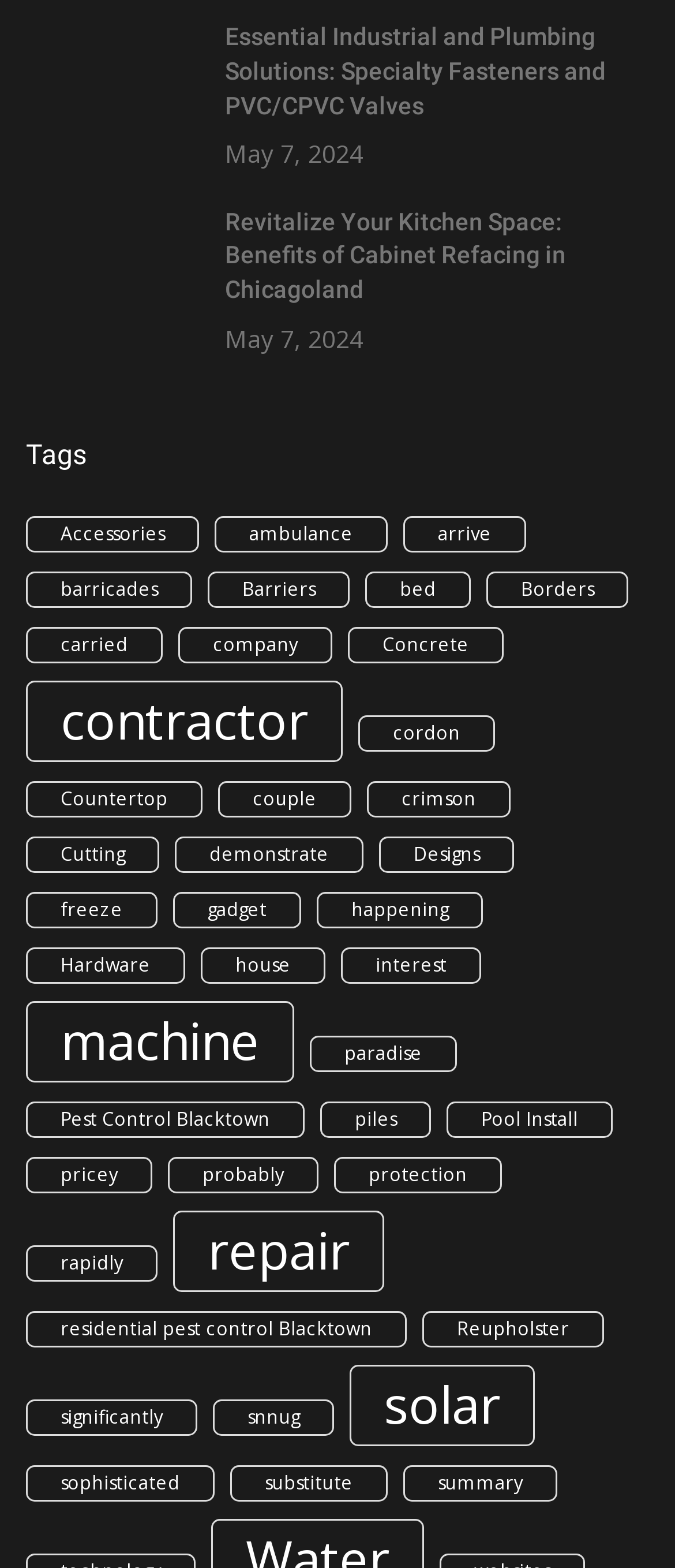Bounding box coordinates are to be given in the format (top-left x, top-left y, bottom-right x, bottom-right y). All values must be floating point numbers between 0 and 1. Provide the bounding box coordinate for the UI element described as: residential pest control Blacktown

[0.038, 0.836, 0.603, 0.859]